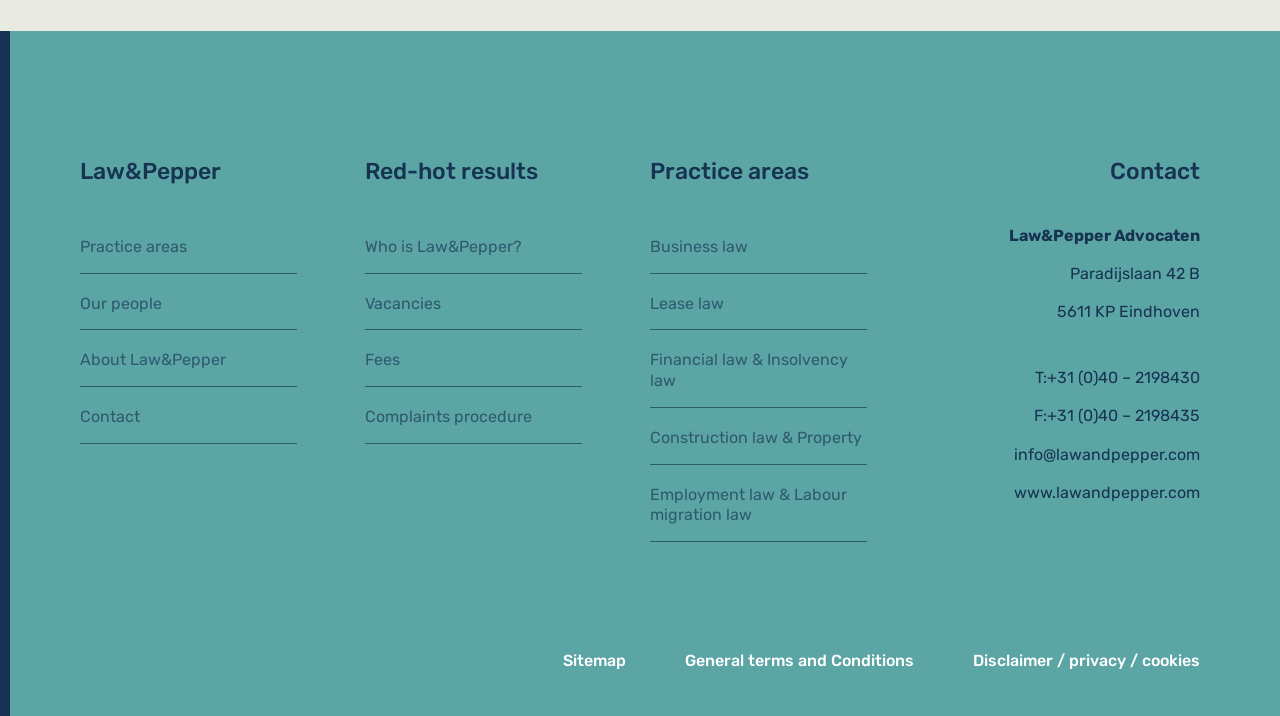Please give a short response to the question using one word or a phrase:
What is the website of the law firm?

www.lawandpepper.com